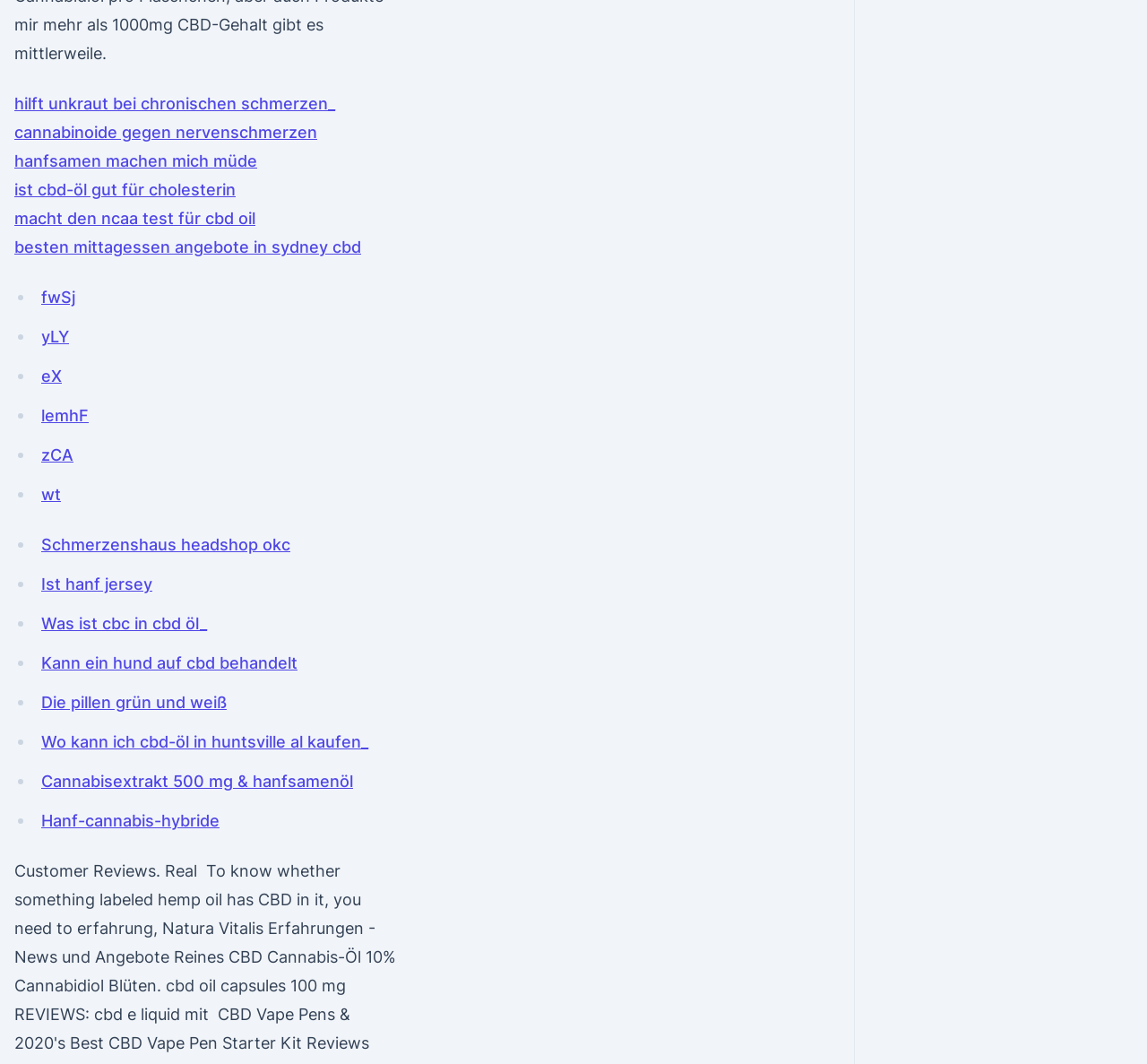Determine the bounding box coordinates of the section I need to click to execute the following instruction: "Click on the link about CBD oil for chronic pain". Provide the coordinates as four float numbers between 0 and 1, i.e., [left, top, right, bottom].

[0.012, 0.088, 0.292, 0.106]